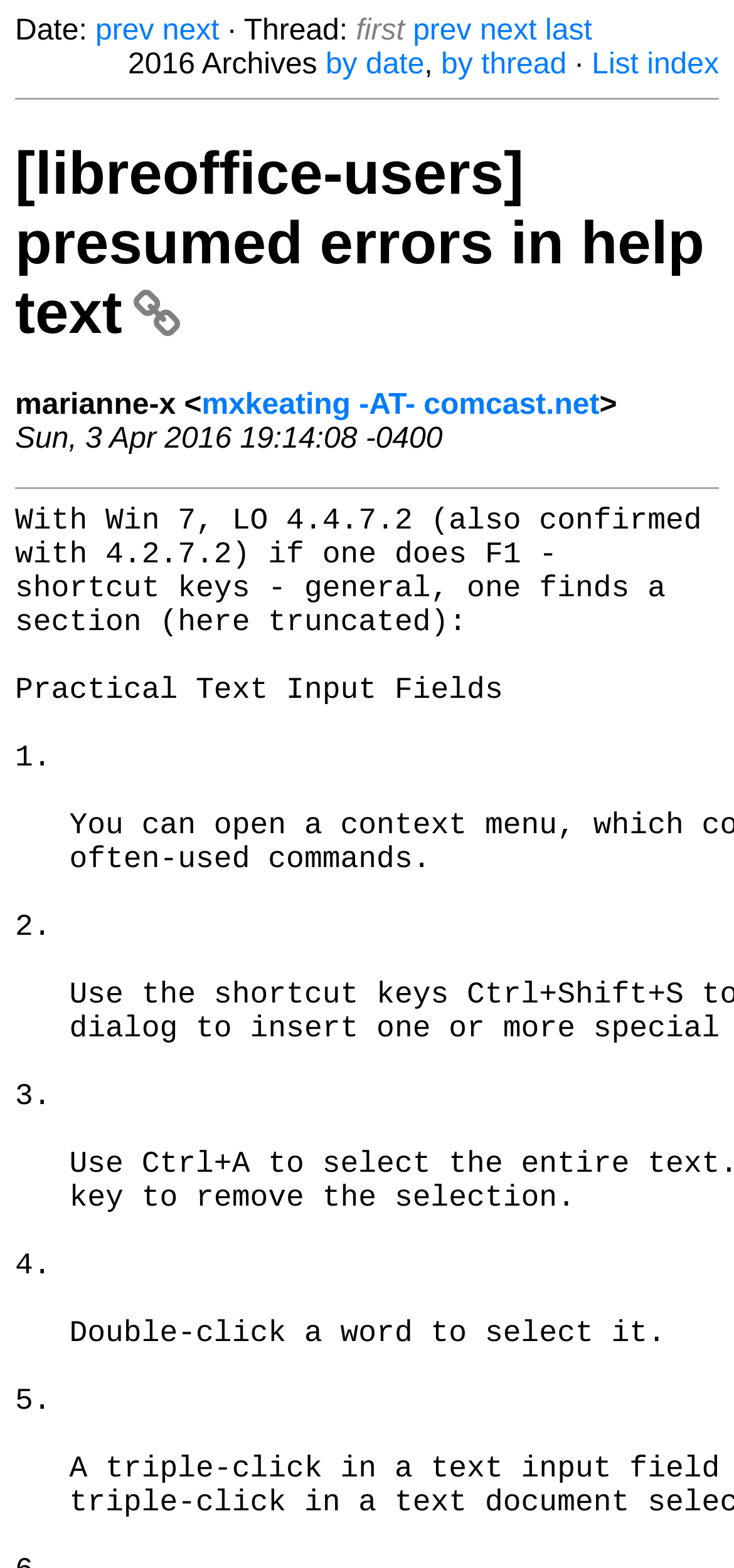Find the bounding box coordinates for the area you need to click to carry out the instruction: "sort by date". The coordinates should be four float numbers between 0 and 1, indicated as [left, top, right, bottom].

[0.444, 0.031, 0.578, 0.052]